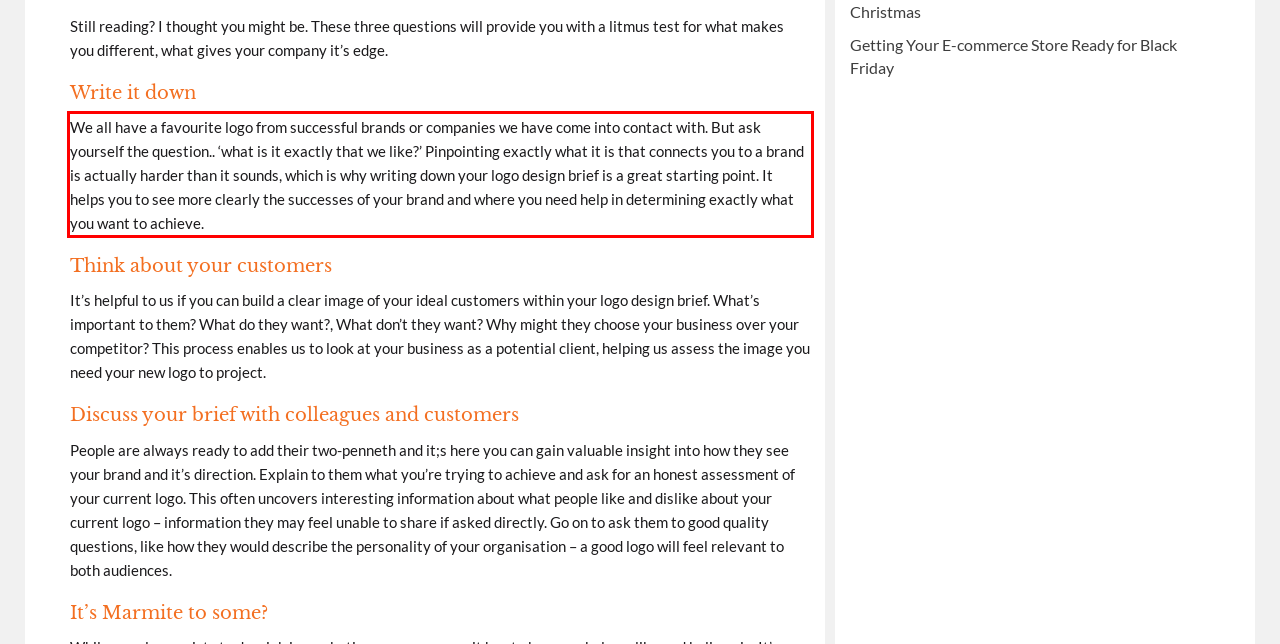Using the provided webpage screenshot, identify and read the text within the red rectangle bounding box.

We all have a favourite logo from successful brands or companies we have come into contact with. But ask yourself the question.. ‘what is it exactly that we like?’ Pinpointing exactly what it is that connects you to a brand is actually harder than it sounds, which is why writing down your logo design brief is a great starting point. It helps you to see more clearly the successes of your brand and where you need help in determining exactly what you want to achieve.